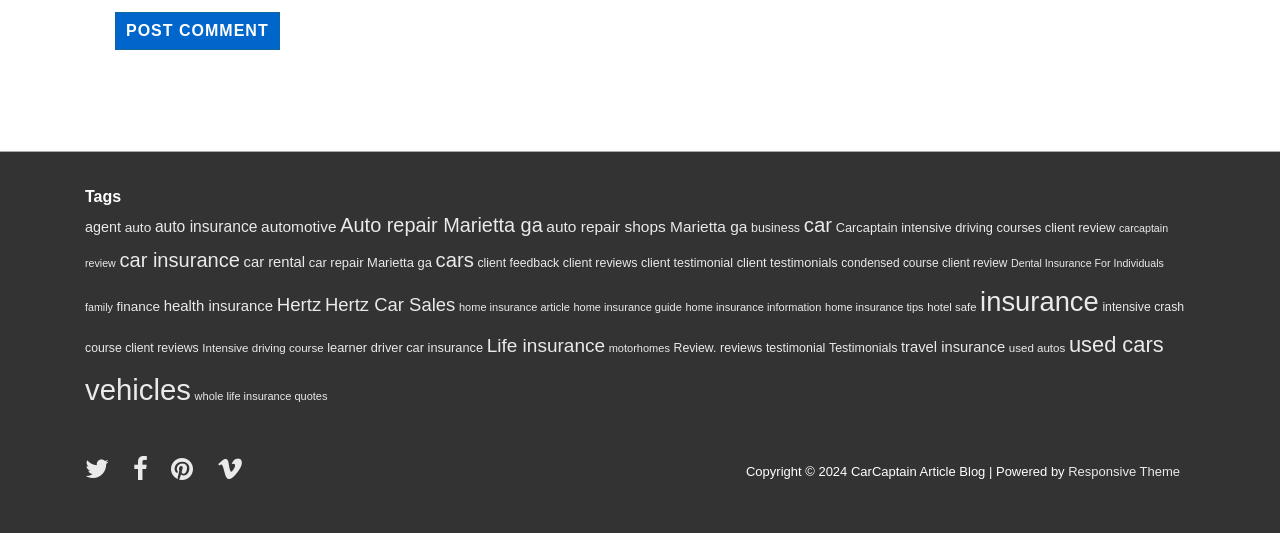Based on the image, provide a detailed response to the question:
How many social media links are available?

At the bottom of the webpage, I found four social media links: 'twitter', 'facebook', 'pinterest', and 'vimeo'. These links are likely provided to allow users to connect with the blog or its authors on various social media platforms.